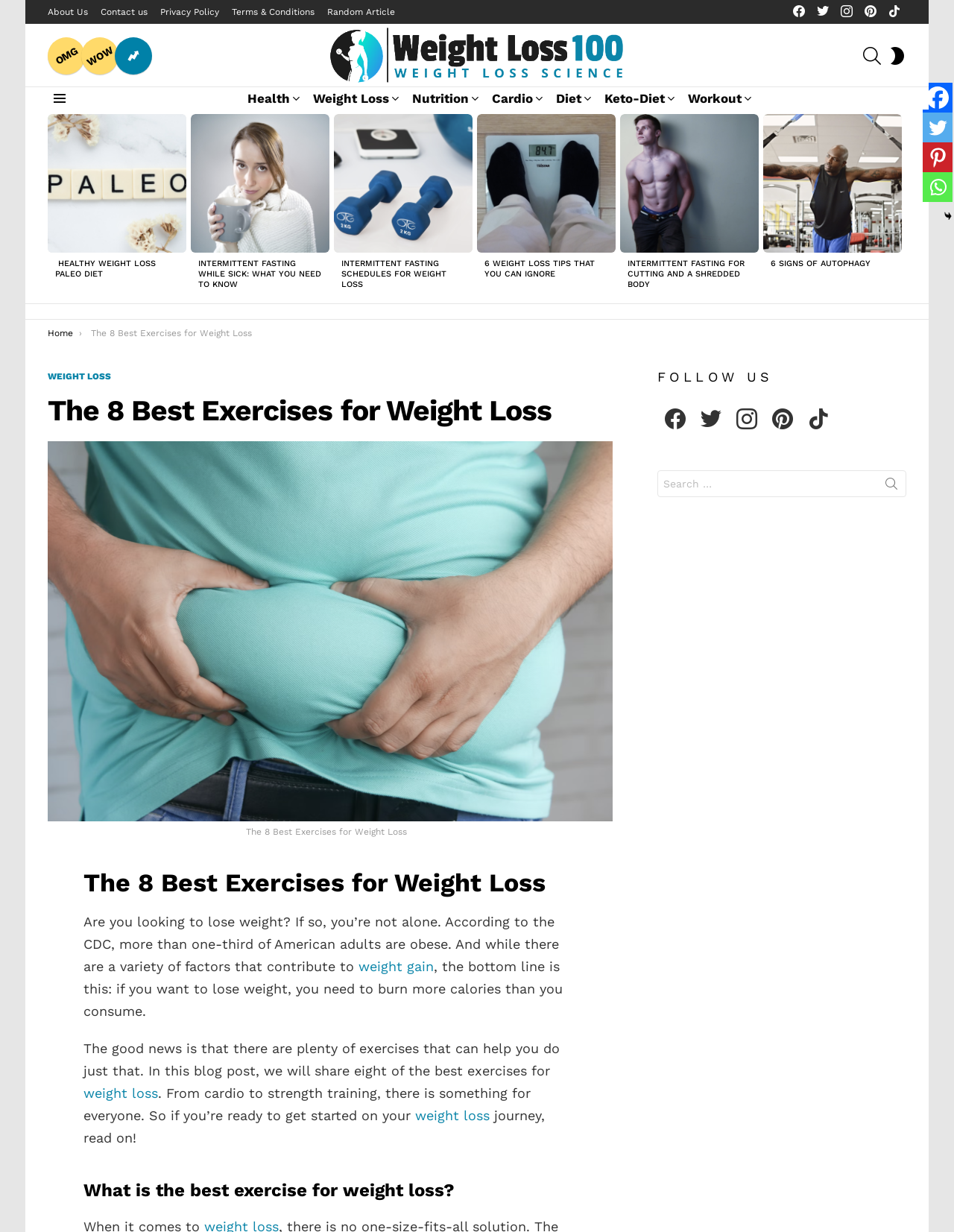Refer to the image and provide an in-depth answer to the question: 
How many social media links are there?

I counted the number of social media links by looking at the links with icons, such as ' facebook', ' twitter', ' instagram', ' pinterest', and ' tiktok', which are located at the top-right corner of the webpage.